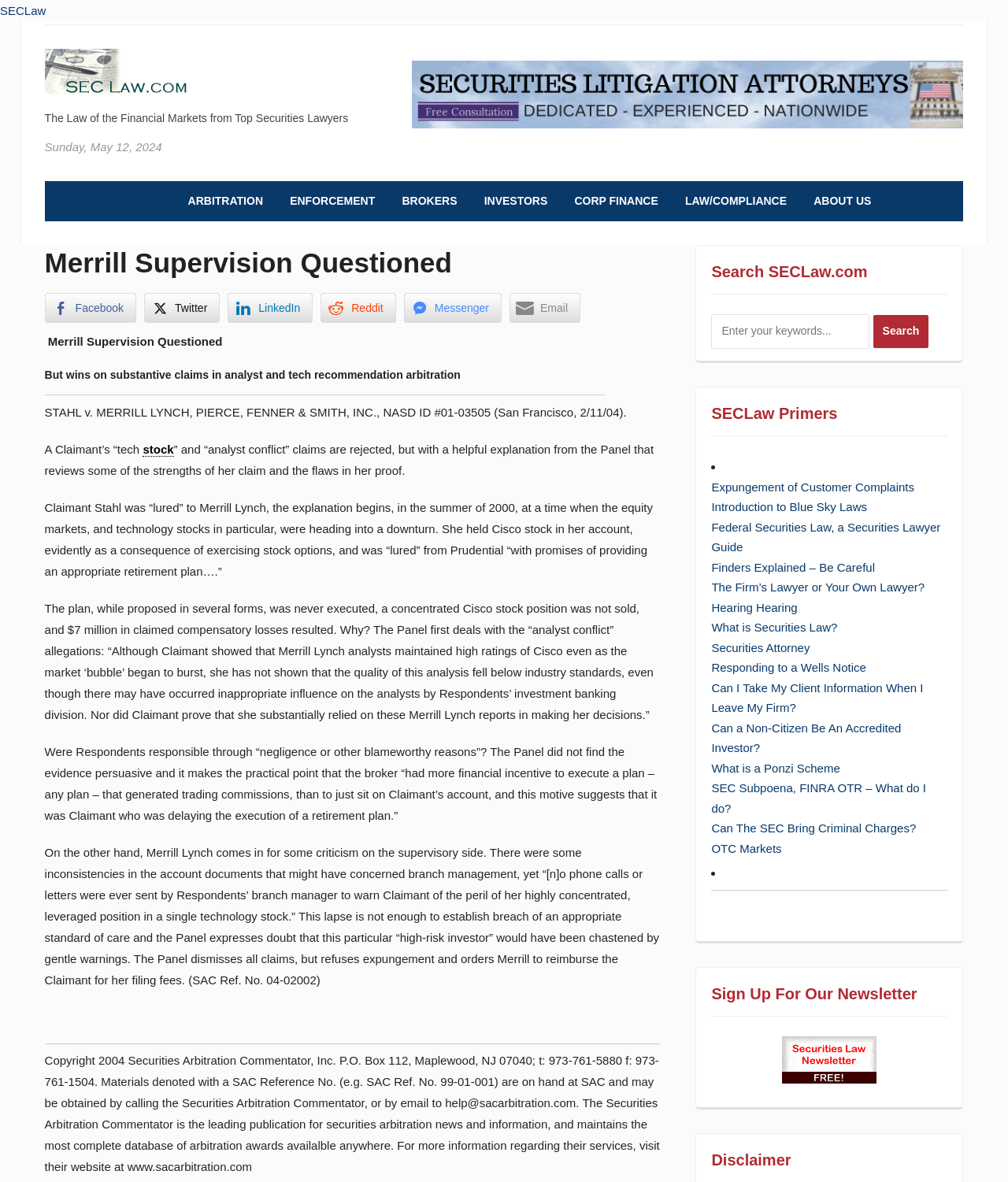Find the bounding box of the UI element described as follows: "What is Securities Law?".

[0.706, 0.525, 0.831, 0.536]